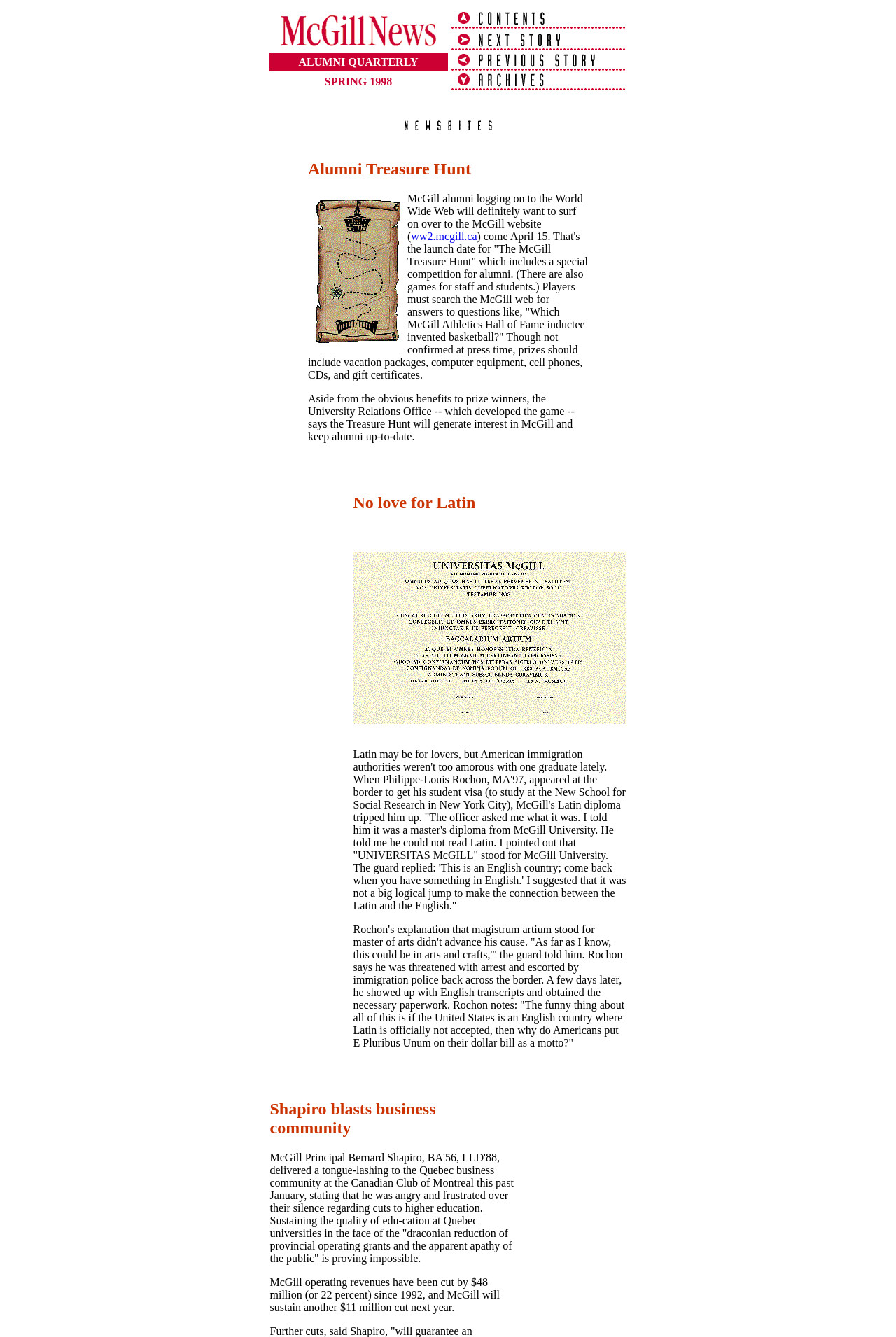What is the name of the university mentioned in the article?
Make sure to answer the question with a detailed and comprehensive explanation.

I deduced this answer by noticing the frequent mentions of 'McGill' throughout the webpage, including in the text 'UNIVERSITAS McGILL' which is likely the Latin name of the university.